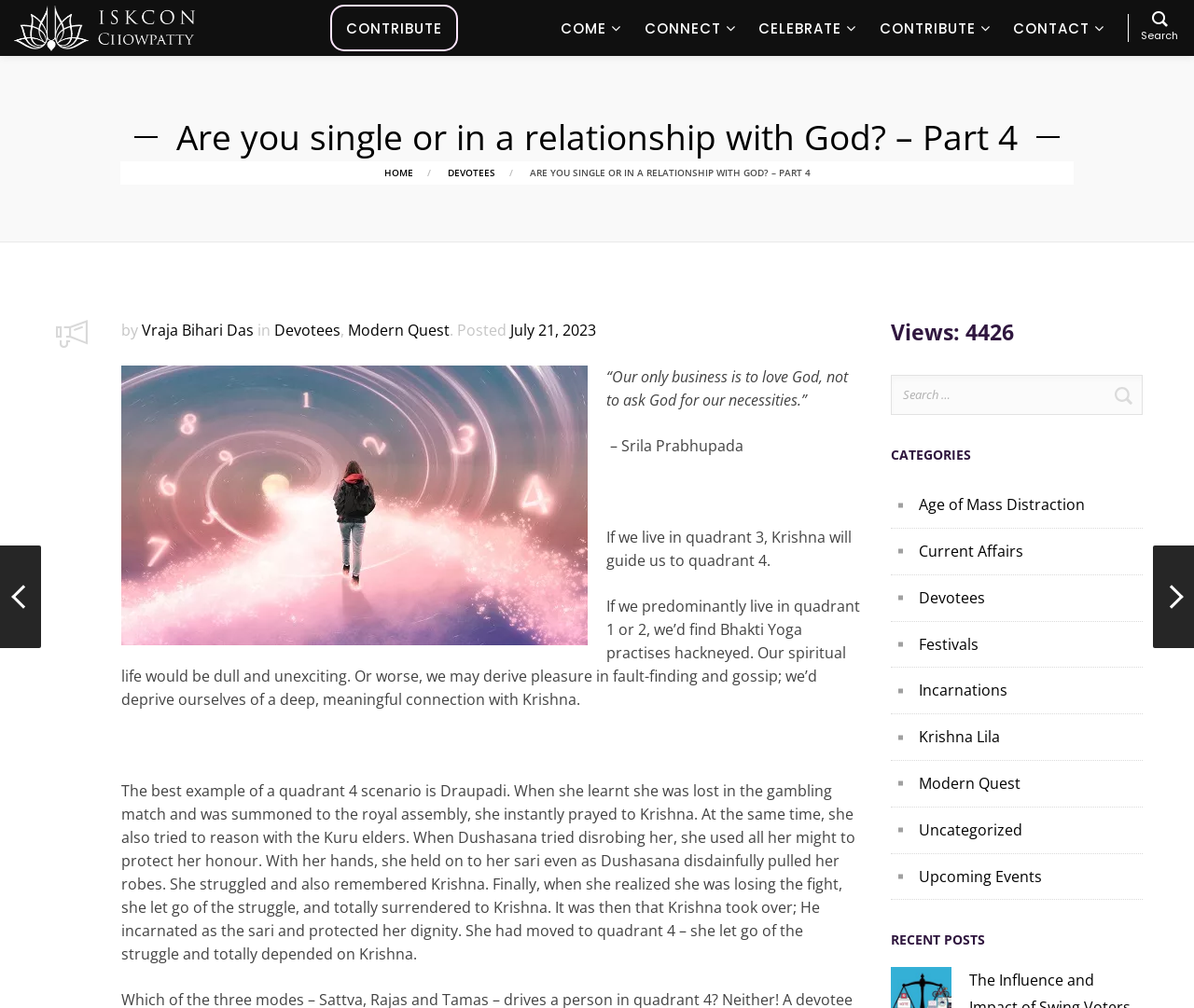Determine the bounding box coordinates for the area that should be clicked to carry out the following instruction: "Go to HOME".

[0.321, 0.165, 0.346, 0.178]